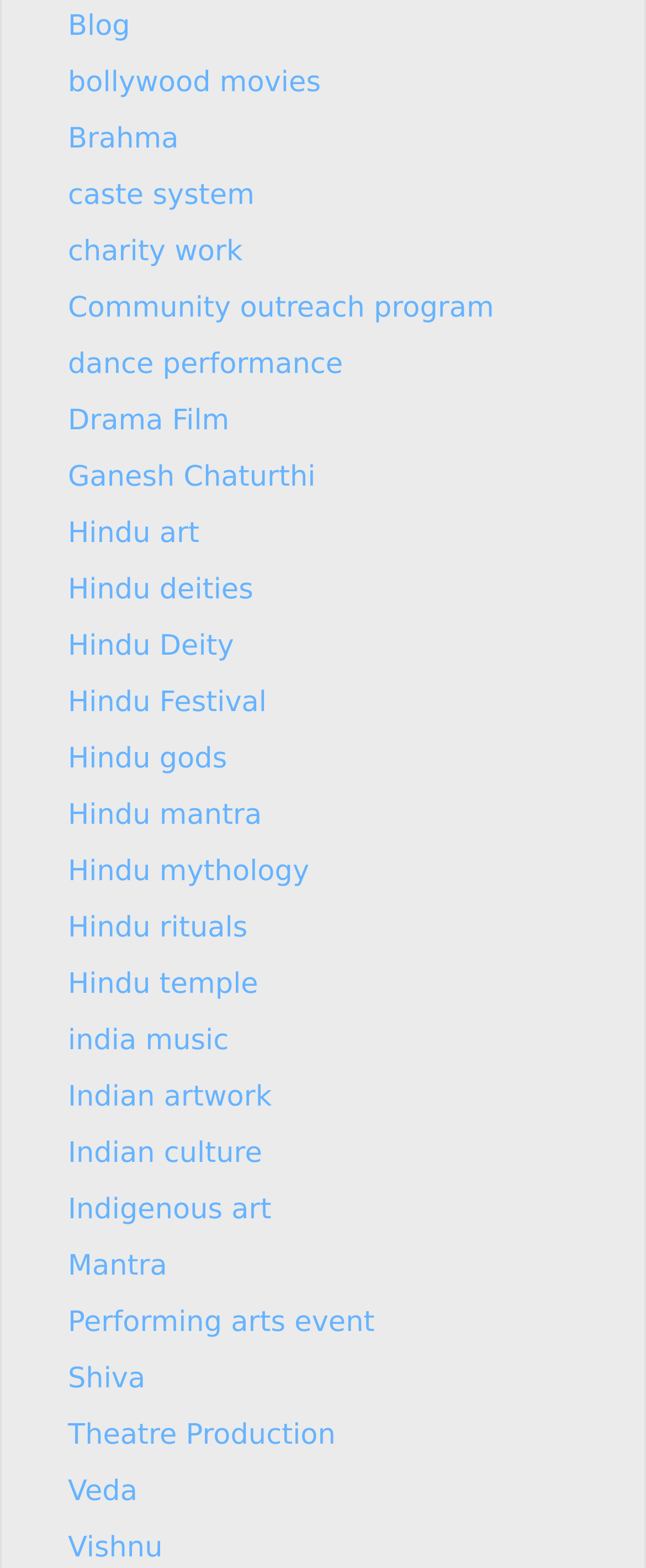Reply to the question below using a single word or brief phrase:
What is the last link on the webpage?

Vishnu